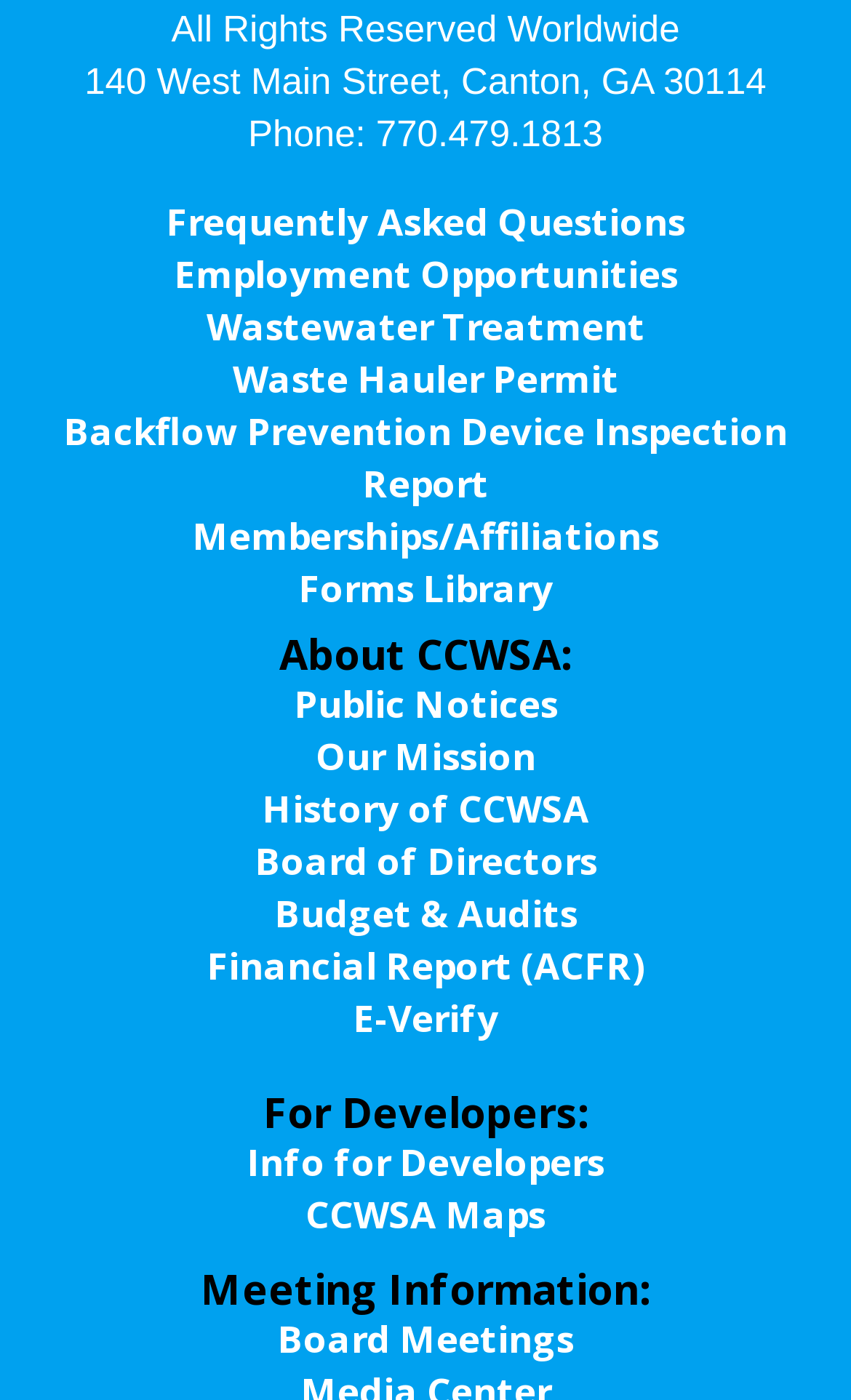Please specify the bounding box coordinates of the clickable section necessary to execute the following command: "Check Public Notices".

[0.345, 0.485, 0.655, 0.521]